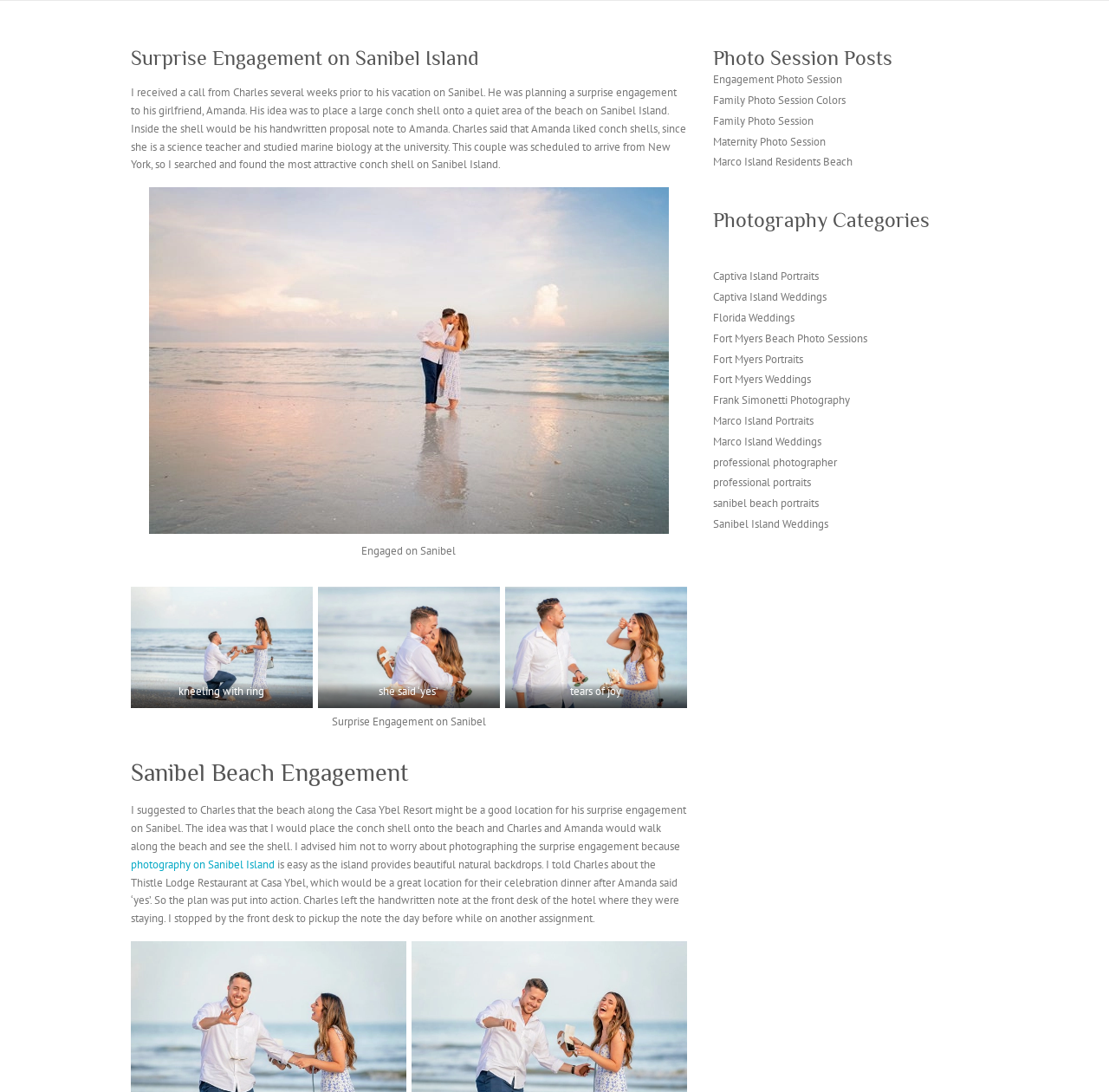Bounding box coordinates must be specified in the format (top-left x, top-left y, bottom-right x, bottom-right y). All values should be floating point numbers between 0 and 1. What are the bounding box coordinates of the UI element described as: Fort Myers Beach Photo Sessions

[0.643, 0.303, 0.782, 0.316]